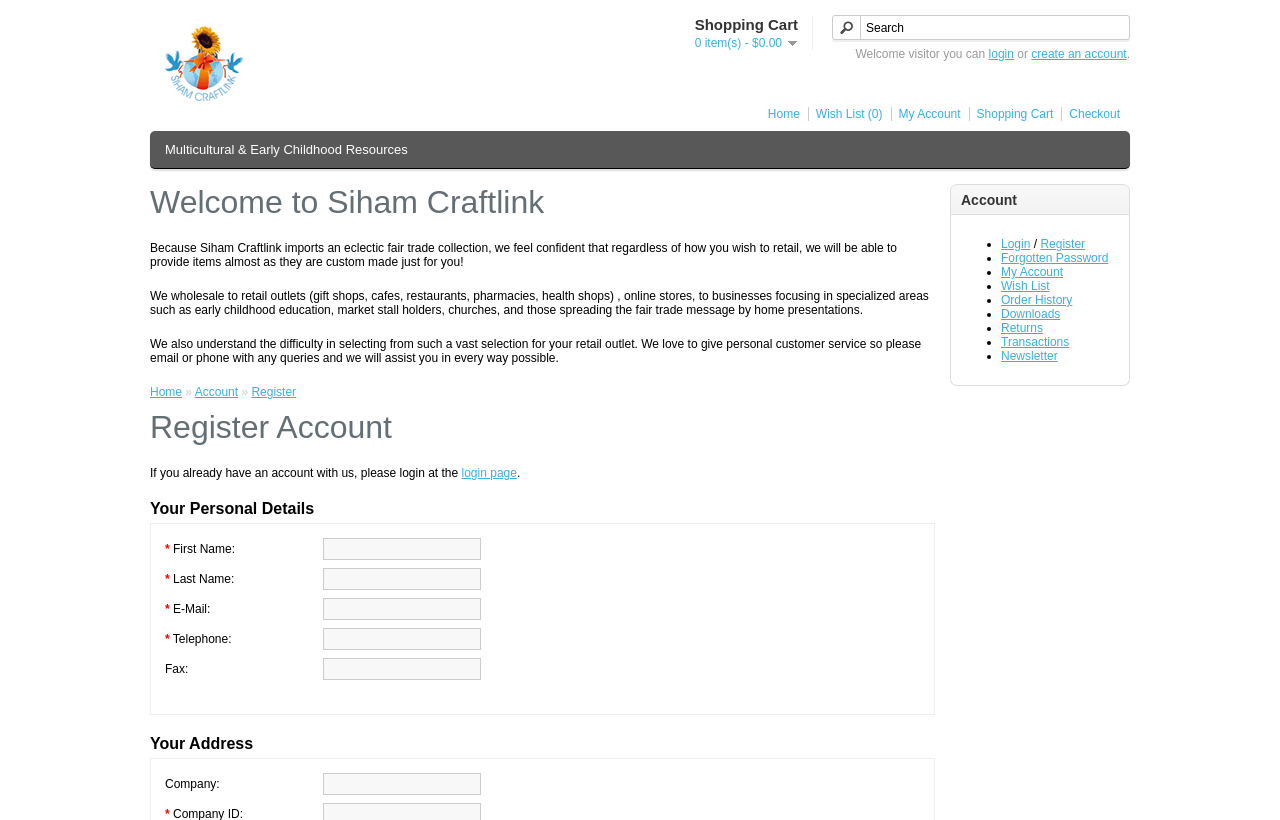Bounding box coordinates are specified in the format (top-left x, top-left y, bottom-right x, bottom-right y). All values are floating point numbers bounded between 0 and 1. Please provide the bounding box coordinate of the region this sentence describes: Wish List (0)

[0.631, 0.13, 0.689, 0.148]